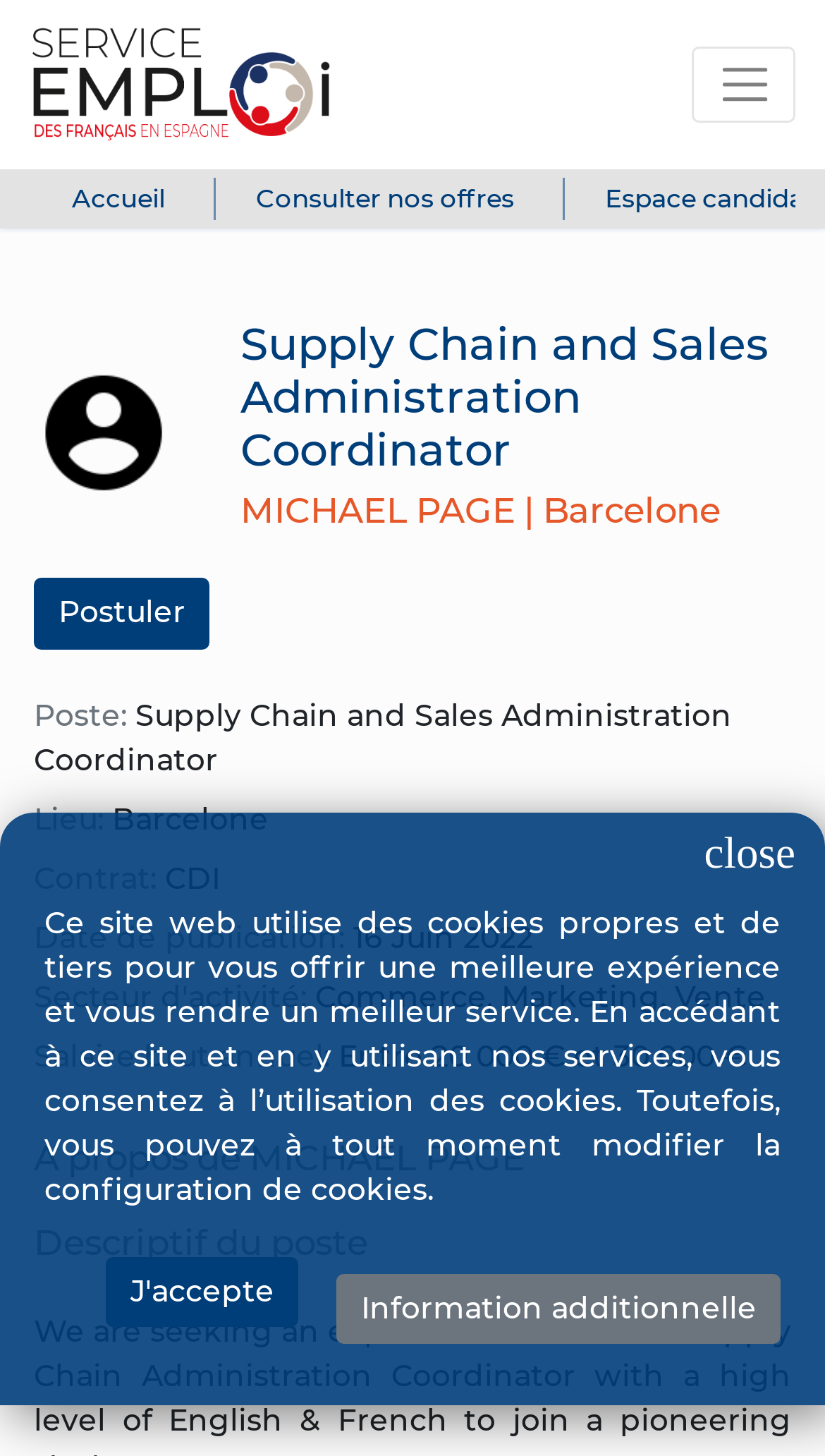What is the company name of the job posting?
Offer a detailed and full explanation in response to the question.

I found the company name by looking at the image element that says 'MICHAEL PAGE' which is located above the job title.